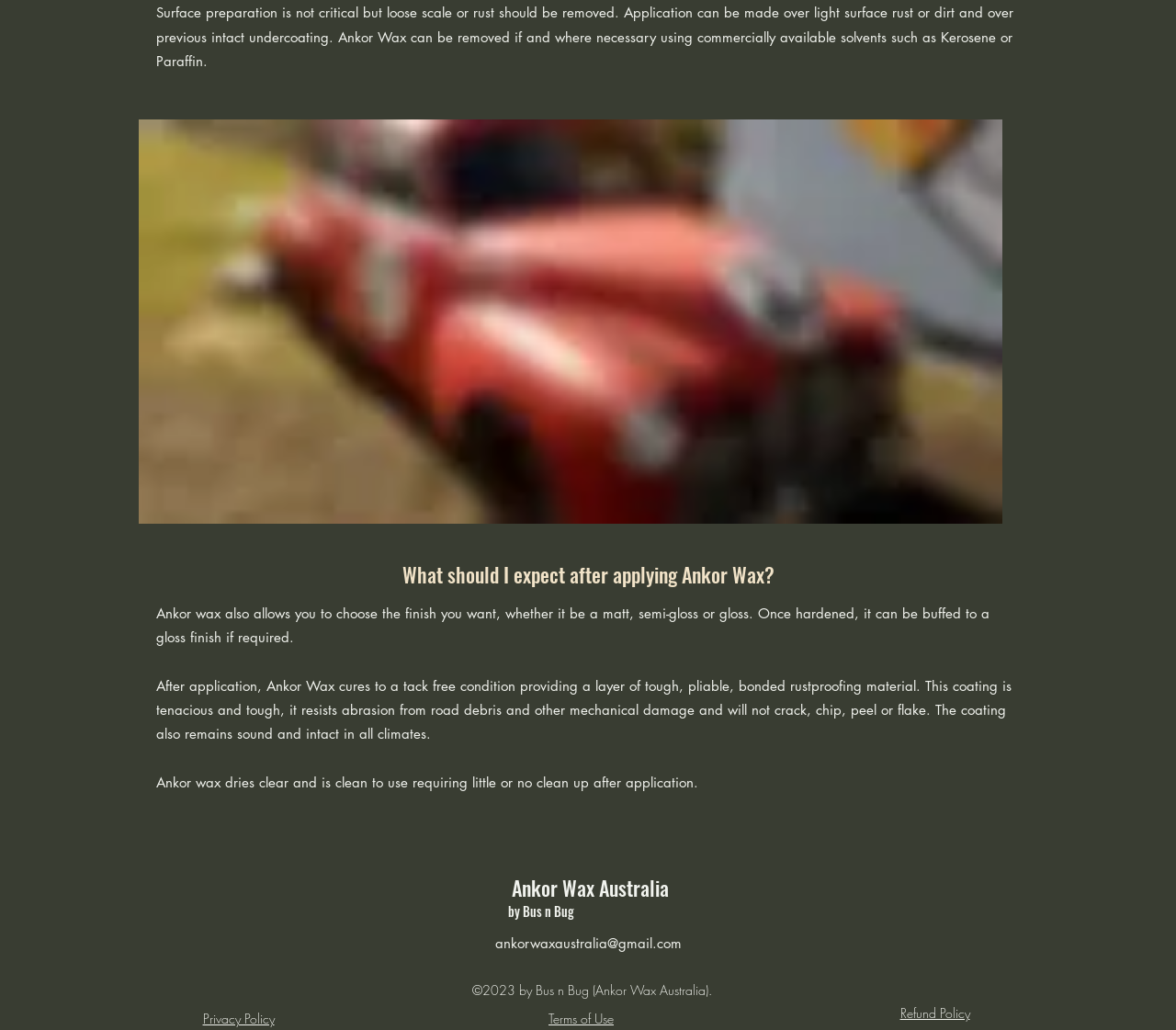Answer the question below using just one word or a short phrase: 
What social media platforms are linked?

Facebook and Instagram